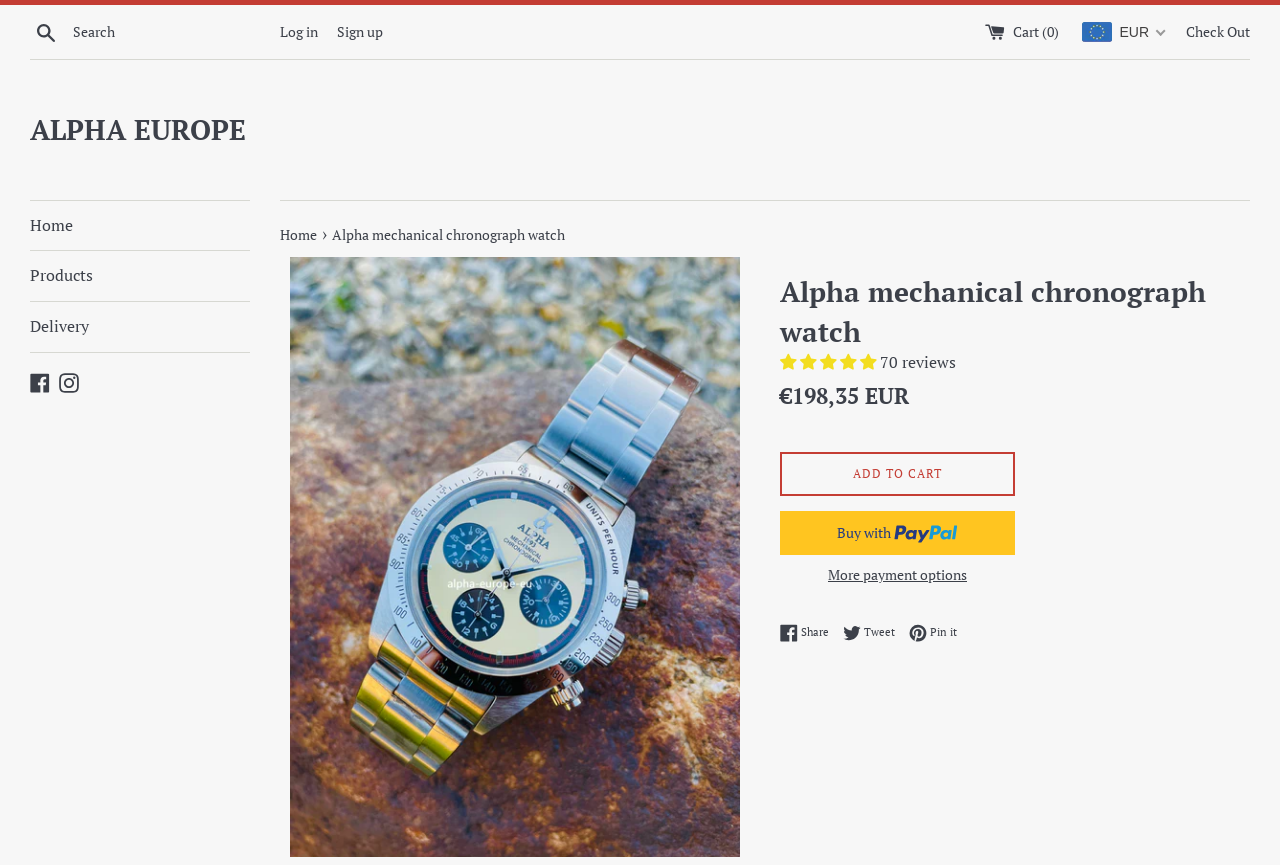Locate the UI element described as follows: "Home". Return the bounding box coordinates as four float numbers between 0 and 1 in the order [left, top, right, bottom].

[0.219, 0.26, 0.25, 0.282]